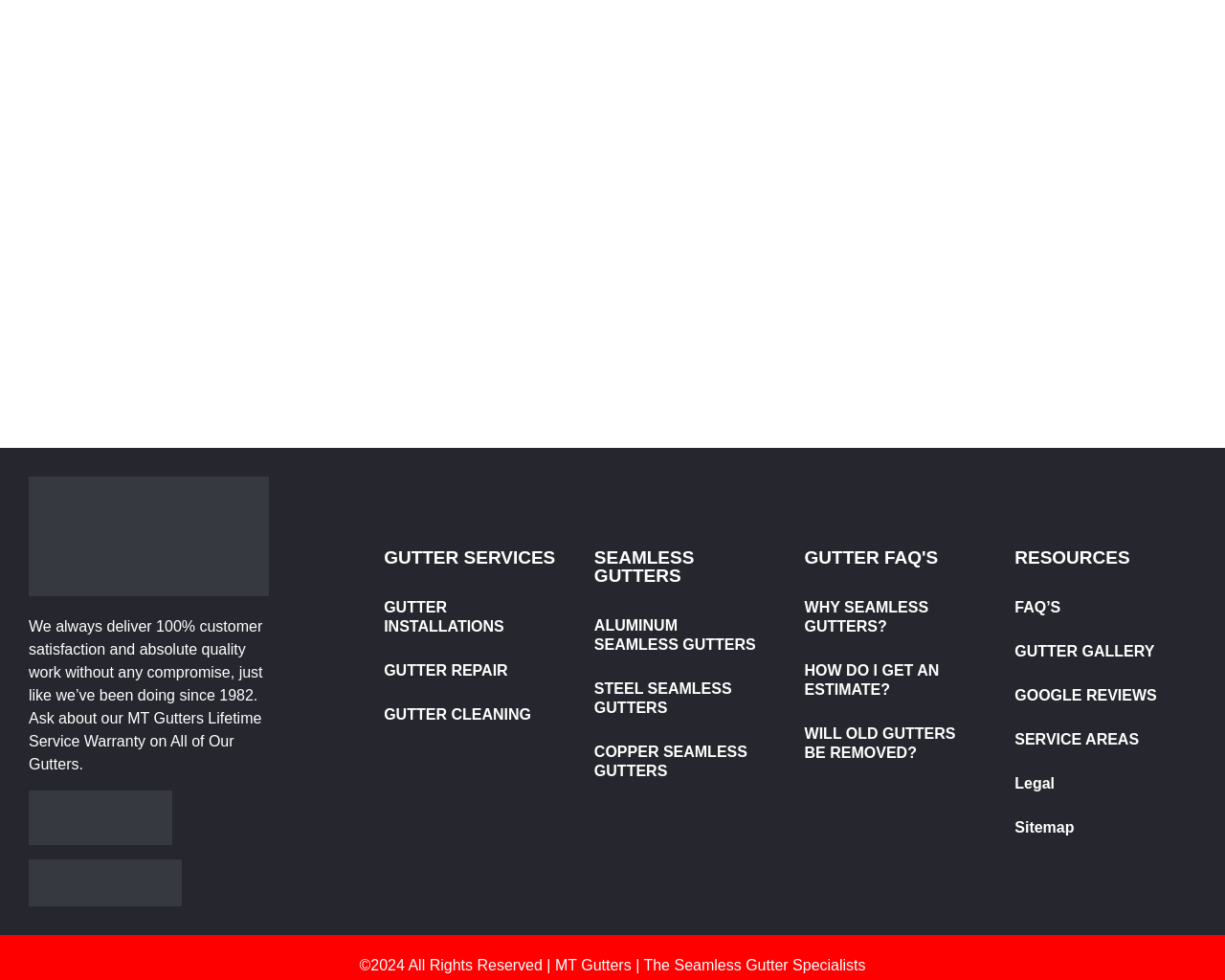How many types of seamless gutters are offered? Please answer the question using a single word or phrase based on the image.

3